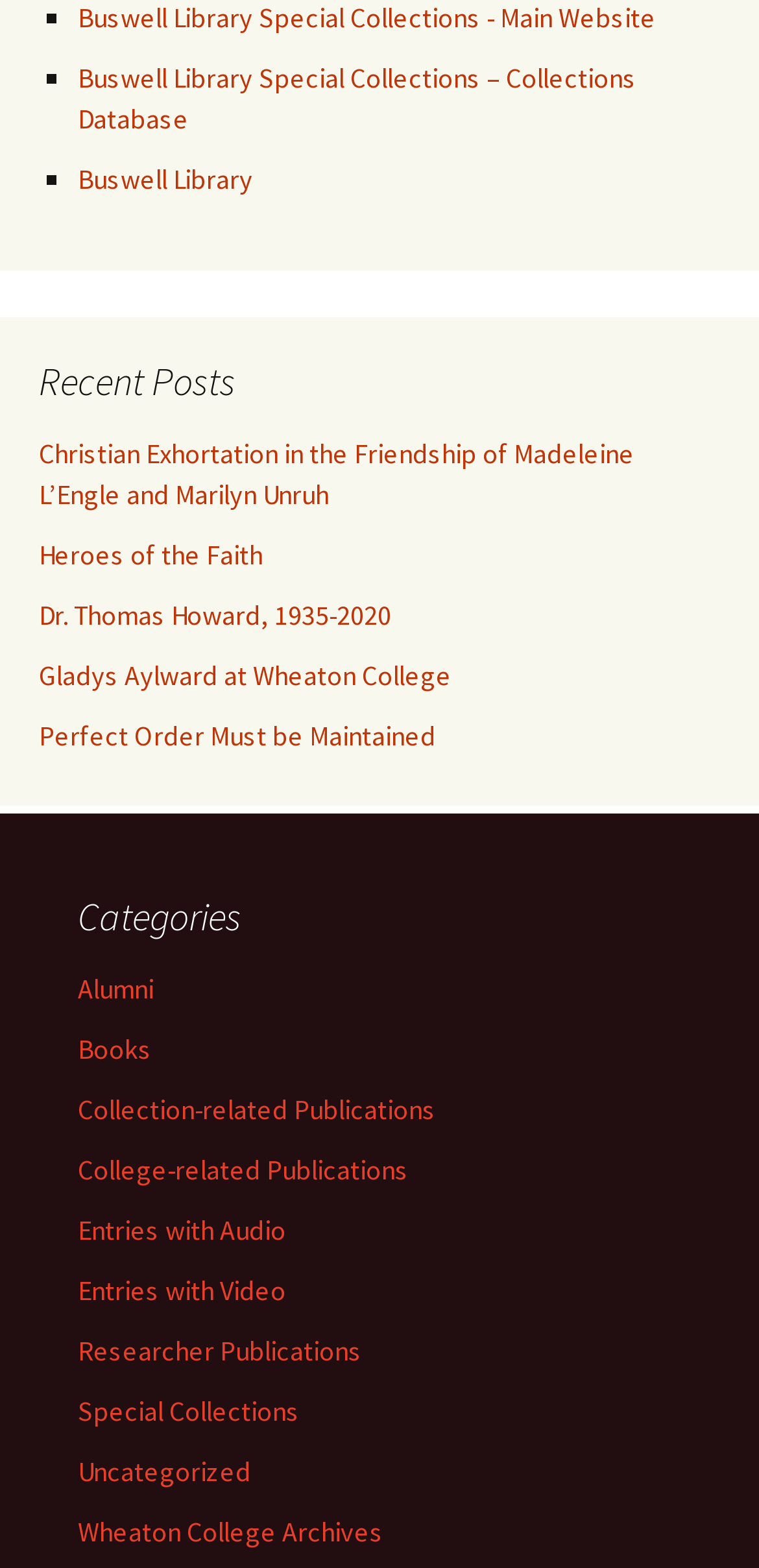Determine the bounding box coordinates of the clickable region to follow the instruction: "Explore Alumni".

[0.103, 0.619, 0.203, 0.642]